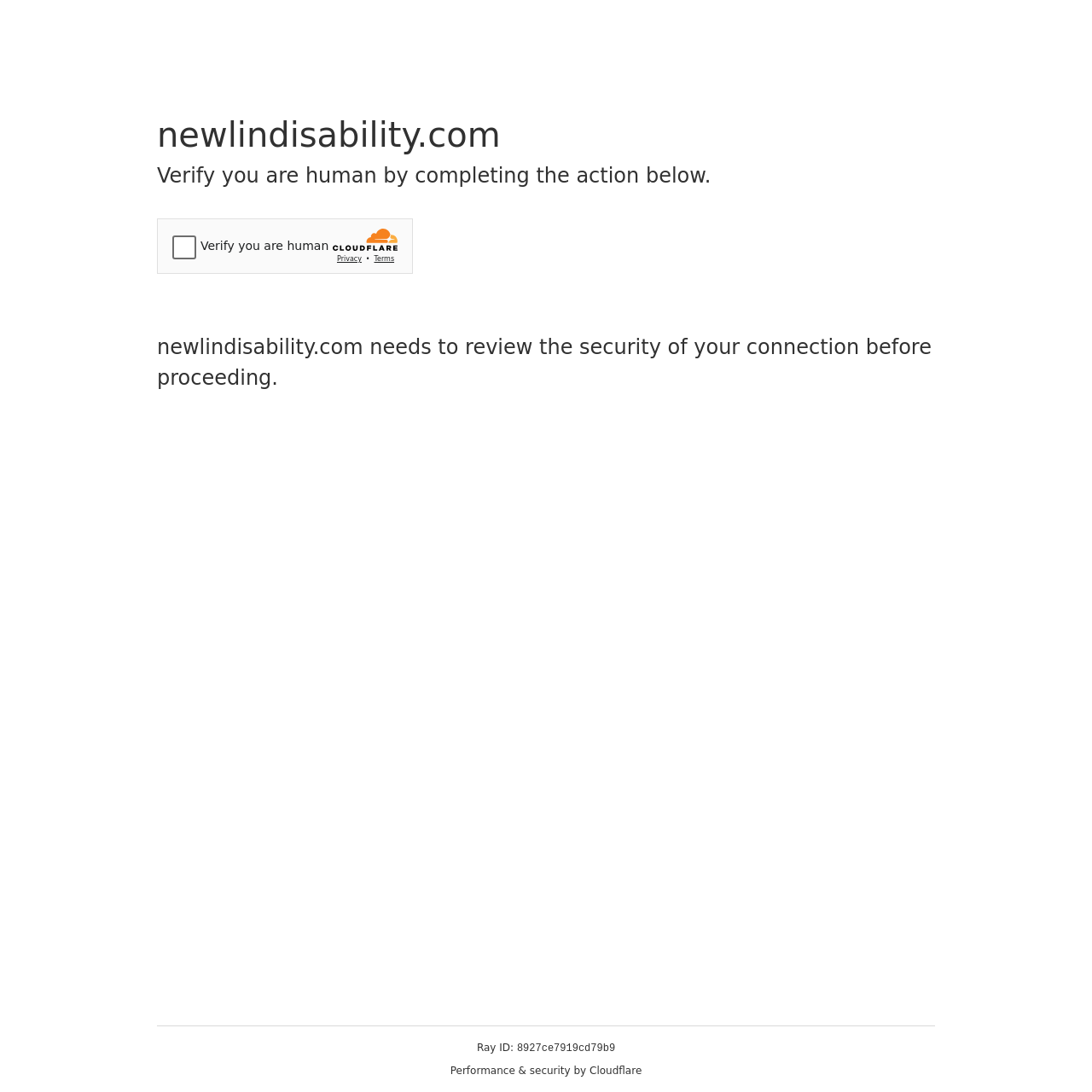What is the ID of the Ray?
Using the image, elaborate on the answer with as much detail as possible.

The ID of the Ray is '8927ce7919cd79b9', which is displayed in the static text 'Ray ID: 8927ce7919cd79b9' at the bottom of the page.